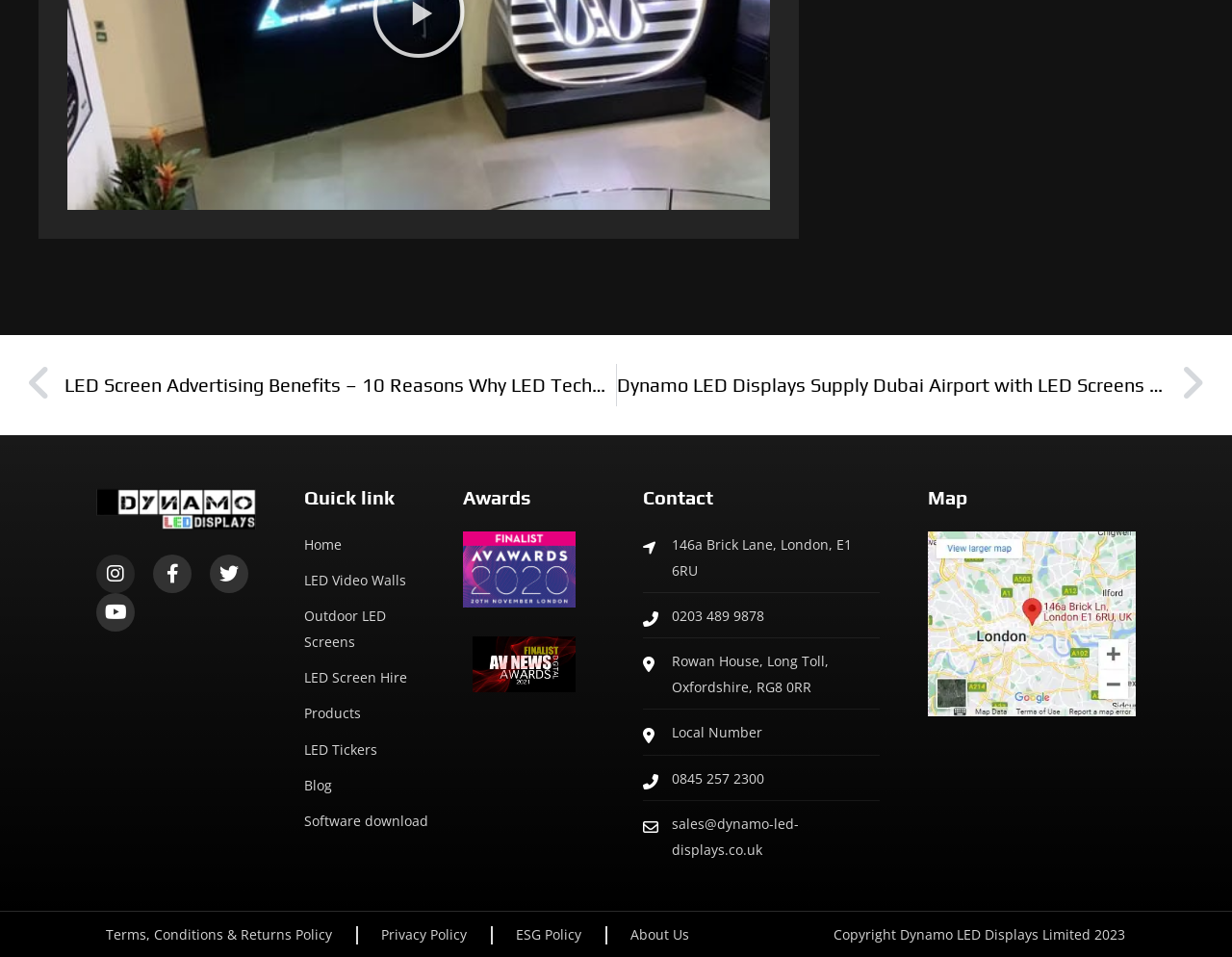Please identify the bounding box coordinates of the area that needs to be clicked to fulfill the following instruction: "Visit the Home page."

[0.247, 0.555, 0.352, 0.582]